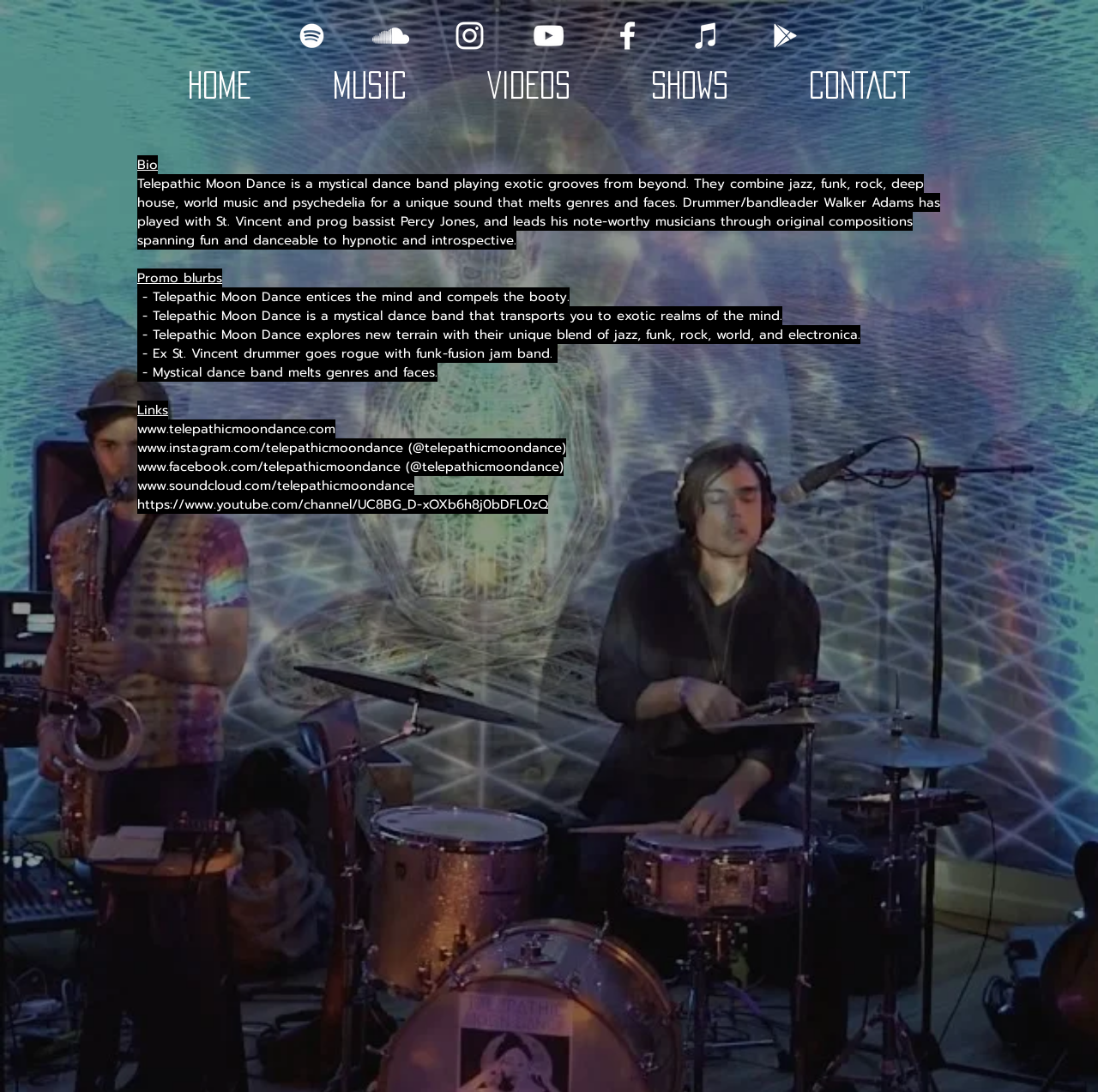Determine the bounding box coordinates for the area that needs to be clicked to fulfill this task: "Go to HOME". The coordinates must be given as four float numbers between 0 and 1, i.e., [left, top, right, bottom].

[0.134, 0.056, 0.266, 0.094]